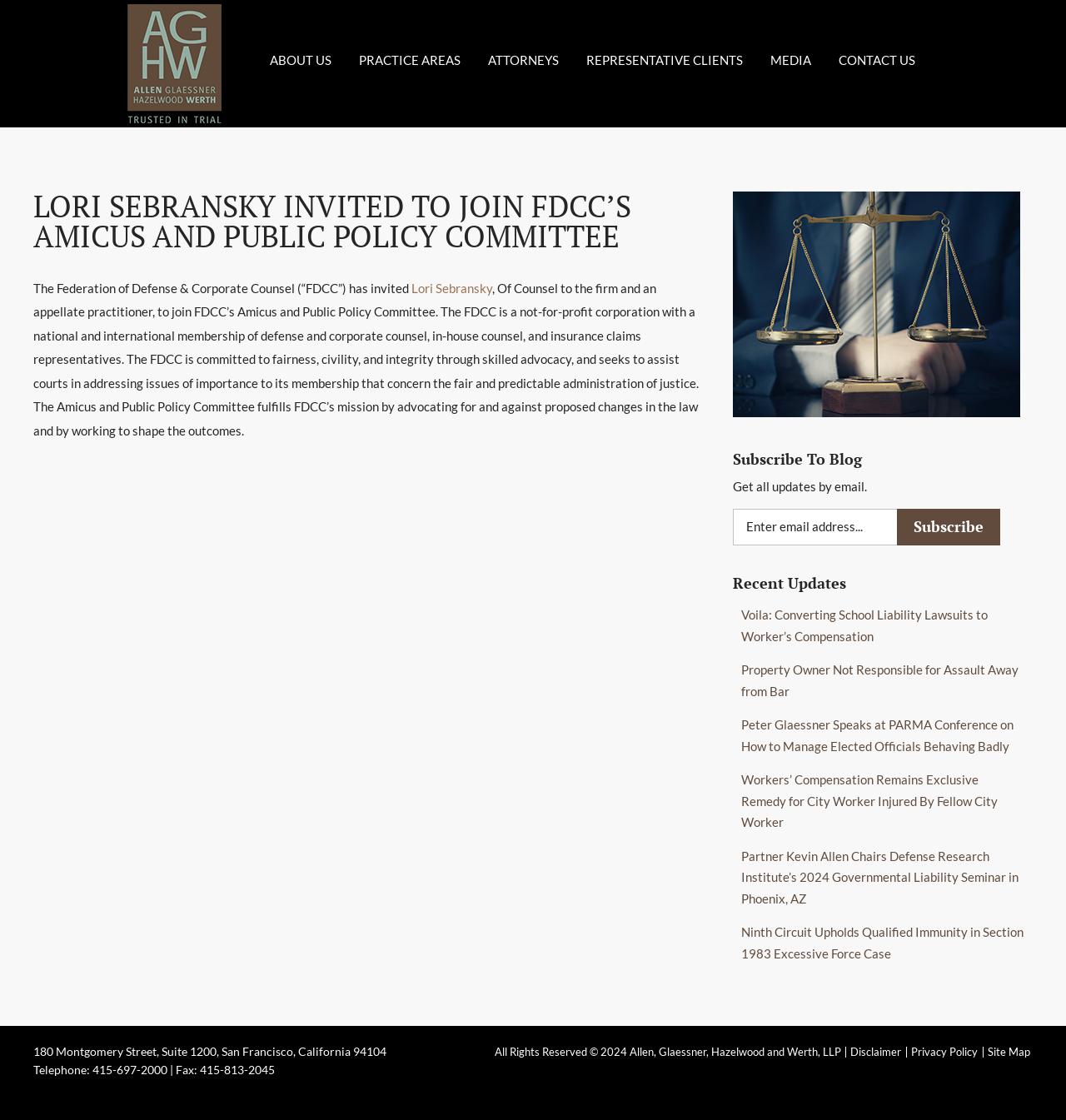Determine the coordinates of the bounding box for the clickable area needed to execute this instruction: "Click the 'ABOUT US' link".

[0.249, 0.033, 0.315, 0.074]